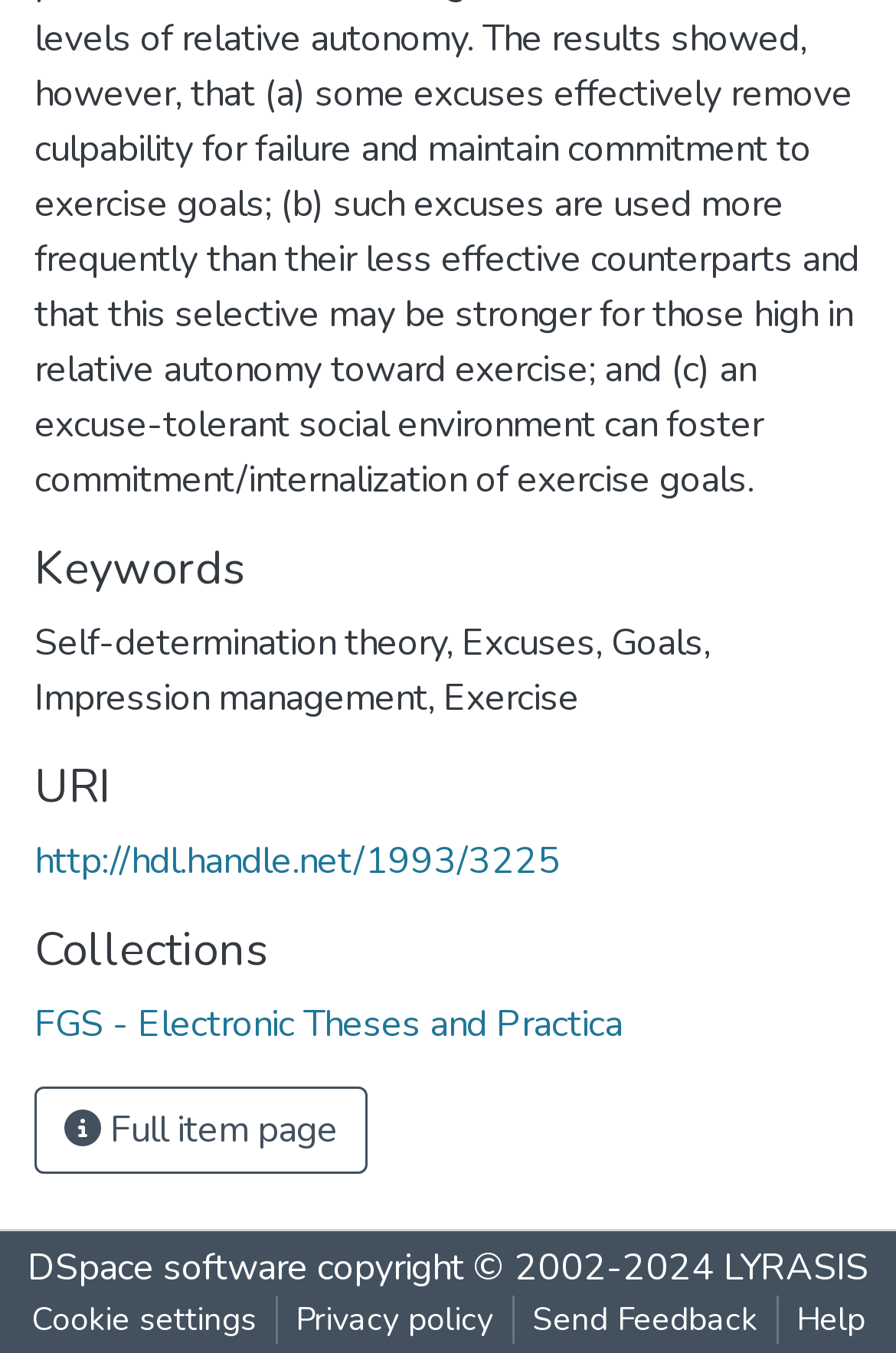How many keywords are listed?
Based on the image, answer the question with as much detail as possible.

I looked for the heading 'Keywords' and then counted the number of StaticText elements underneath it, which are 'Self-determination theory', 'Goals', 'Impression management', and 'Exercise'.